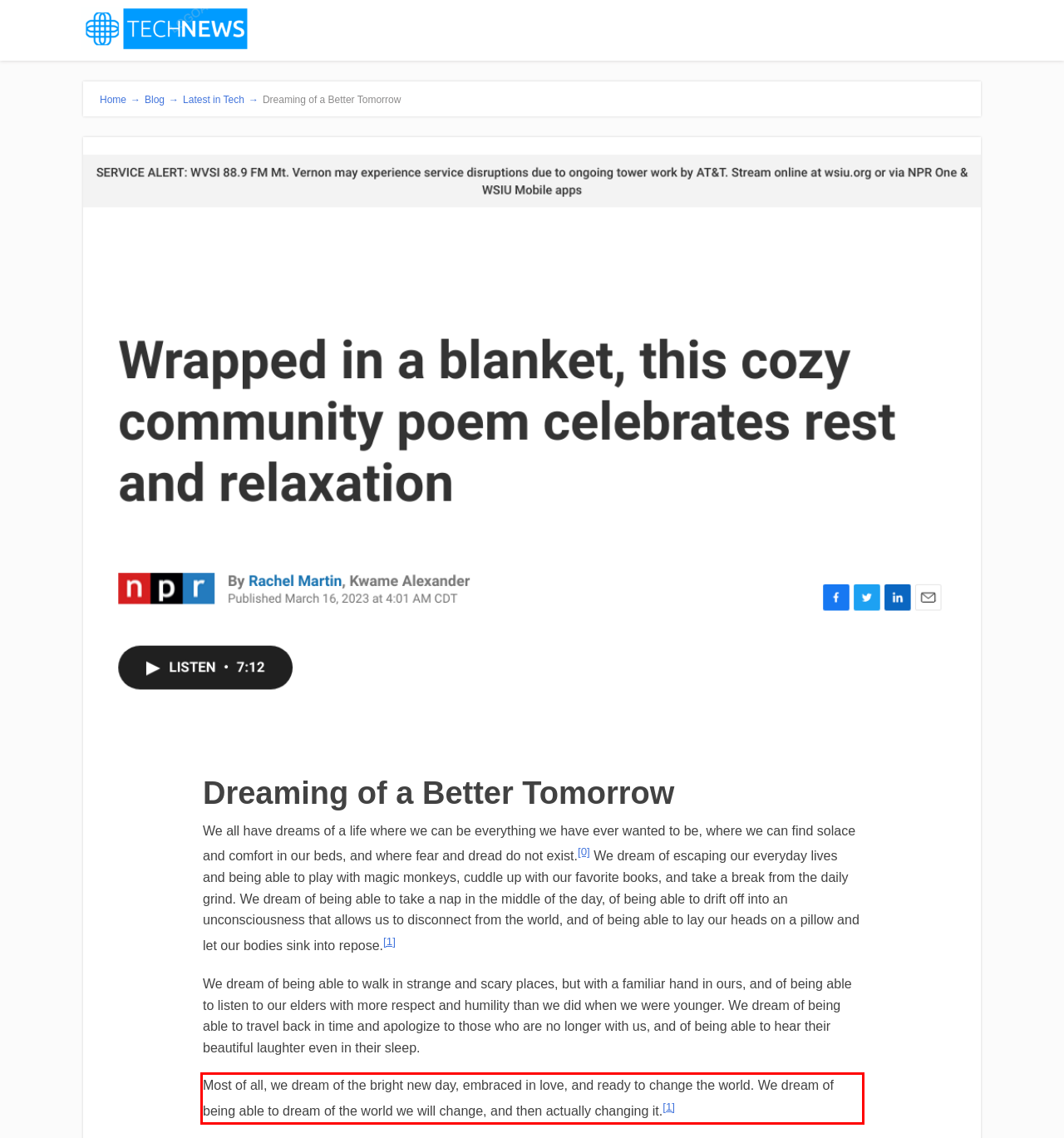The screenshot provided shows a webpage with a red bounding box. Apply OCR to the text within this red bounding box and provide the extracted content.

Most of all, we dream of the bright new day, embraced in love, and ready to change the world. We dream of being able to dream of the world we will change, and then actually changing it.[1]